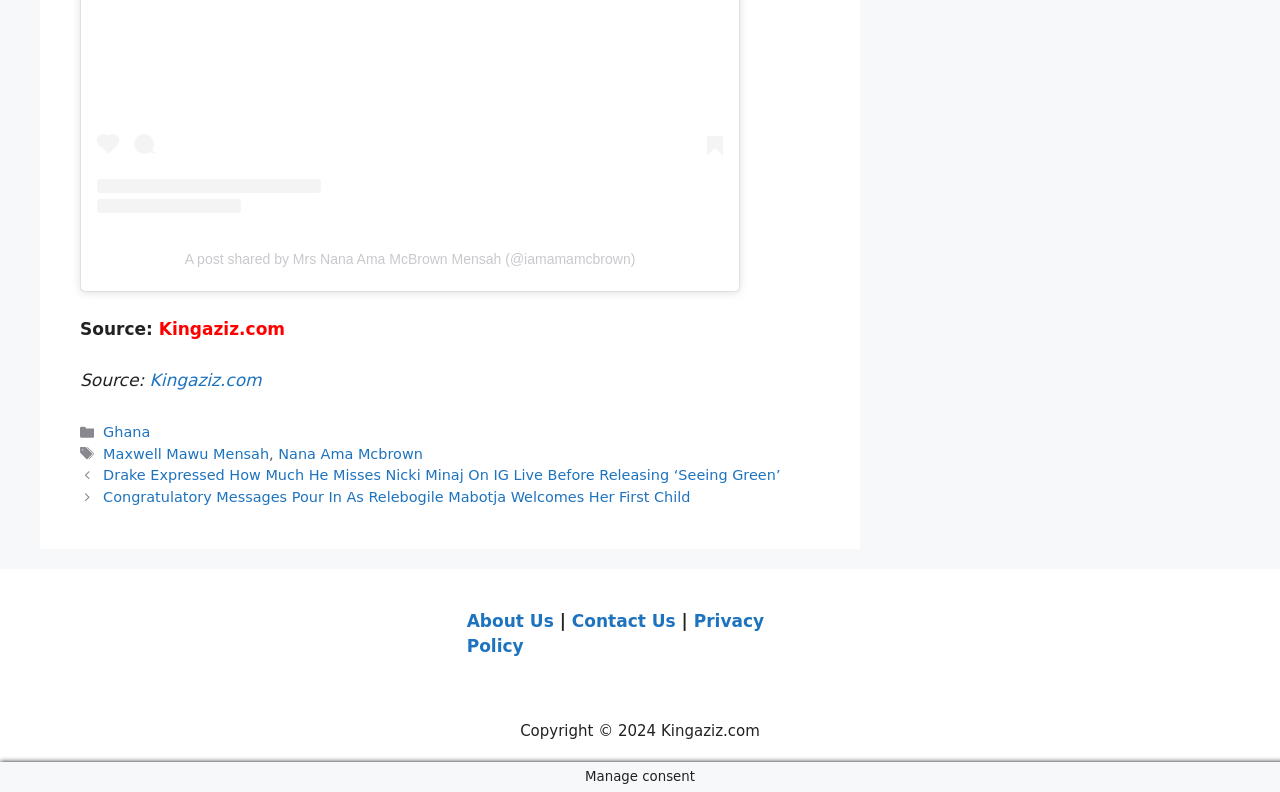Reply to the question with a single word or phrase:
What is the name of the person who shared a post?

Mrs Nana Ama McBrown Mensah